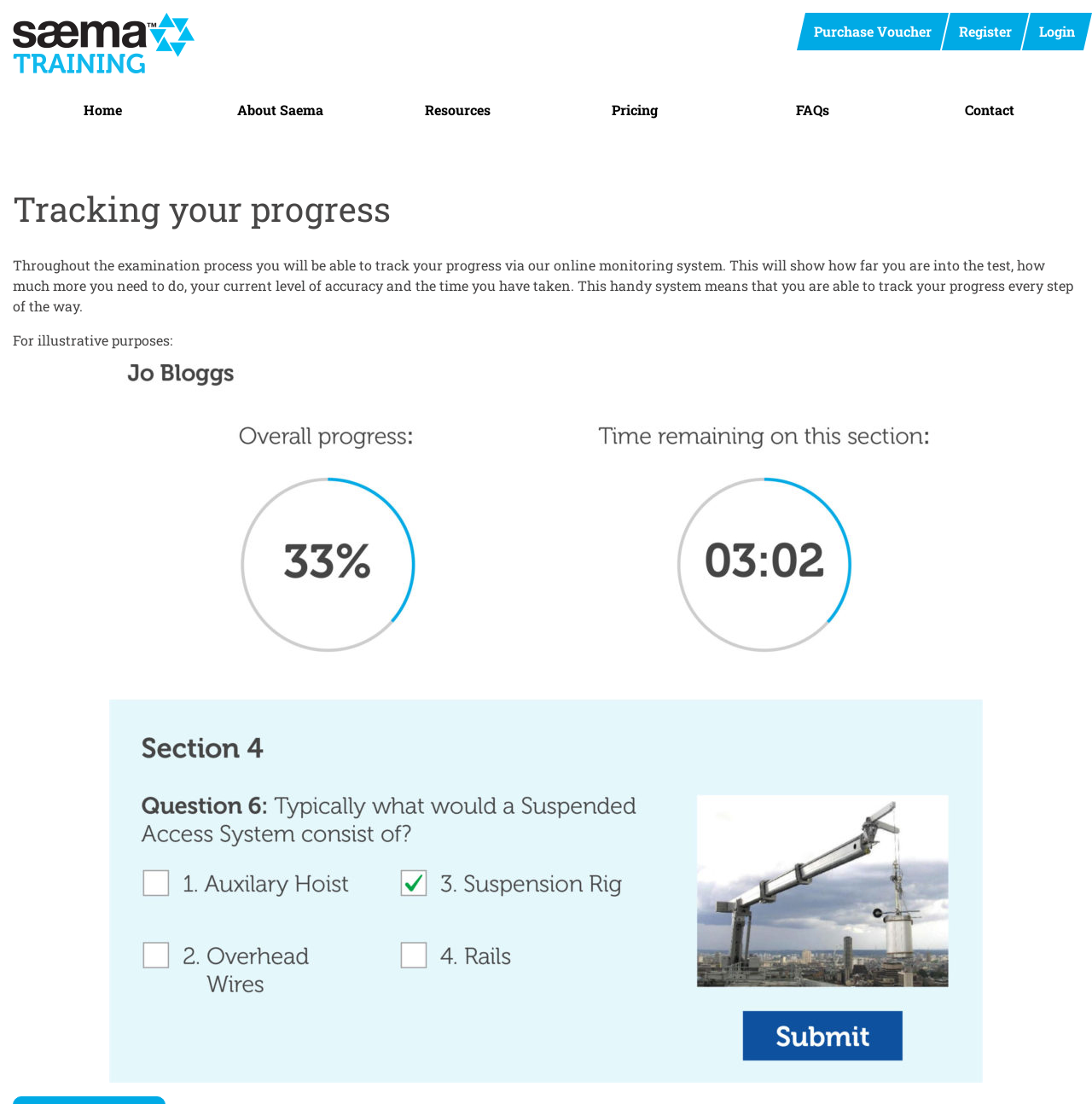Please indicate the bounding box coordinates for the clickable area to complete the following task: "learn about saema". The coordinates should be specified as four float numbers between 0 and 1, i.e., [left, top, right, bottom].

[0.175, 0.084, 0.338, 0.115]